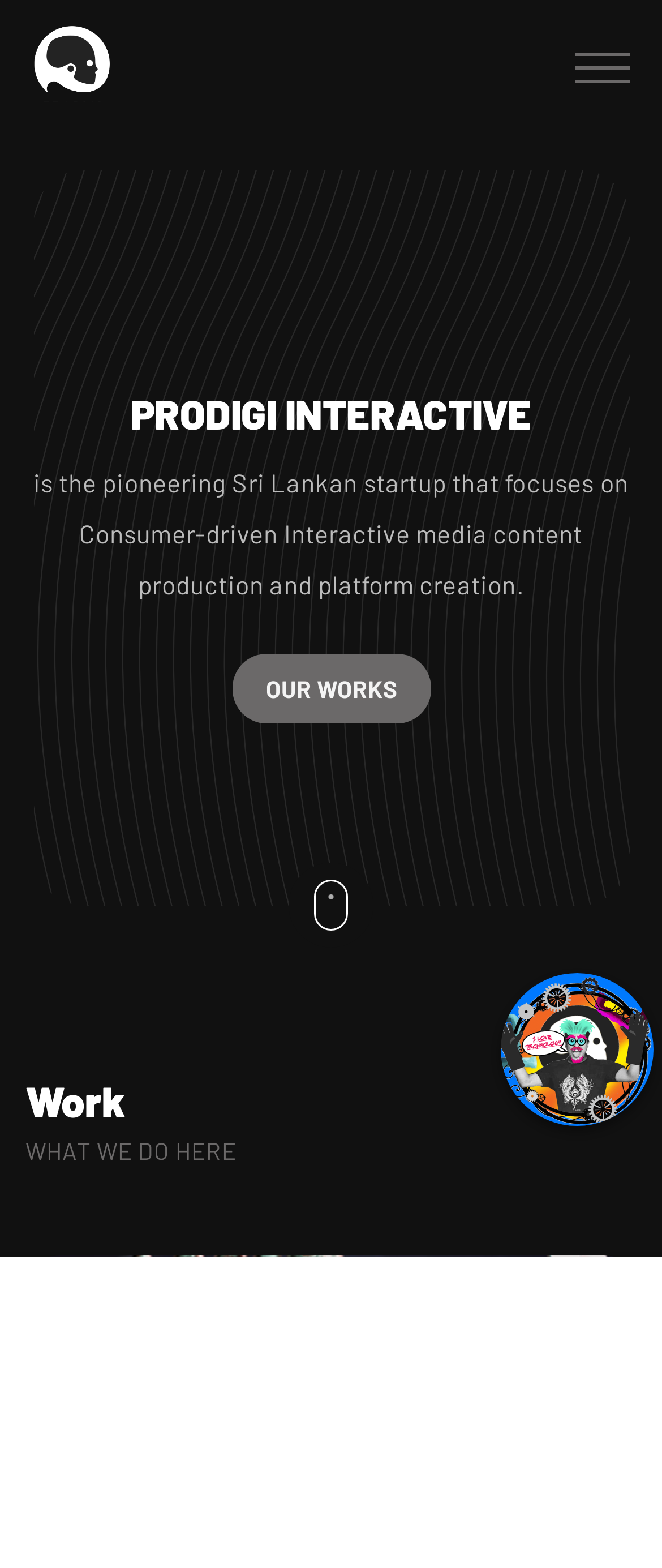Identify the bounding box of the UI component described as: "OUR WORKS".

[0.35, 0.417, 0.65, 0.461]